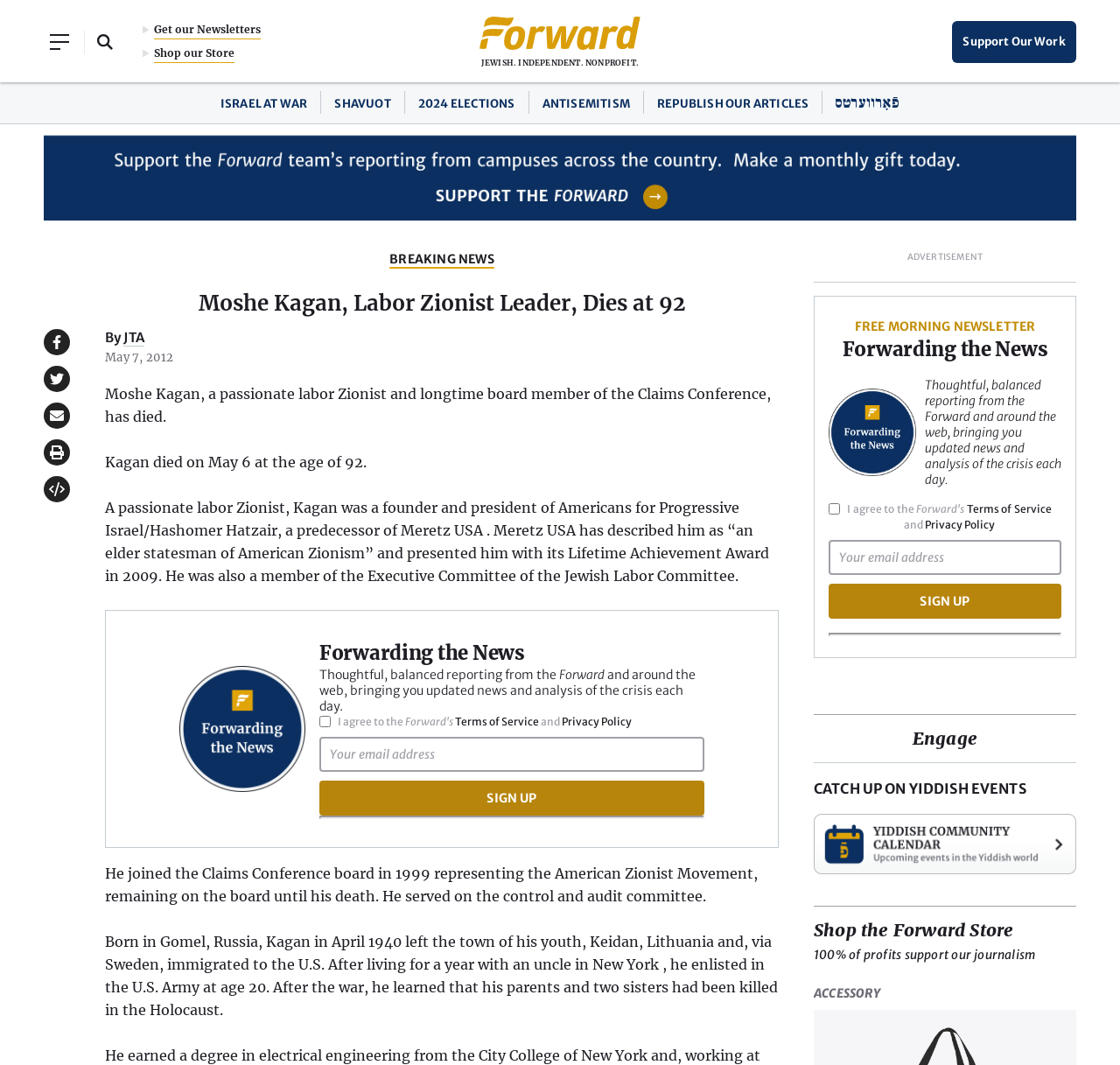What is the name of the organization that Moshe Kagan was a founder and president of?
Answer the question with as much detail as possible.

The answer can be found in the text 'A passionate labor Zionist, Kagan was a founder and president of Americans for Progressive Israel/Hashomer Hatzair, a predecessor of Meretz USA.' which is located in the main content of the webpage, indicating that Moshe Kagan was a founder and president of Americans for Progressive Israel/Hashomer Hatzair.